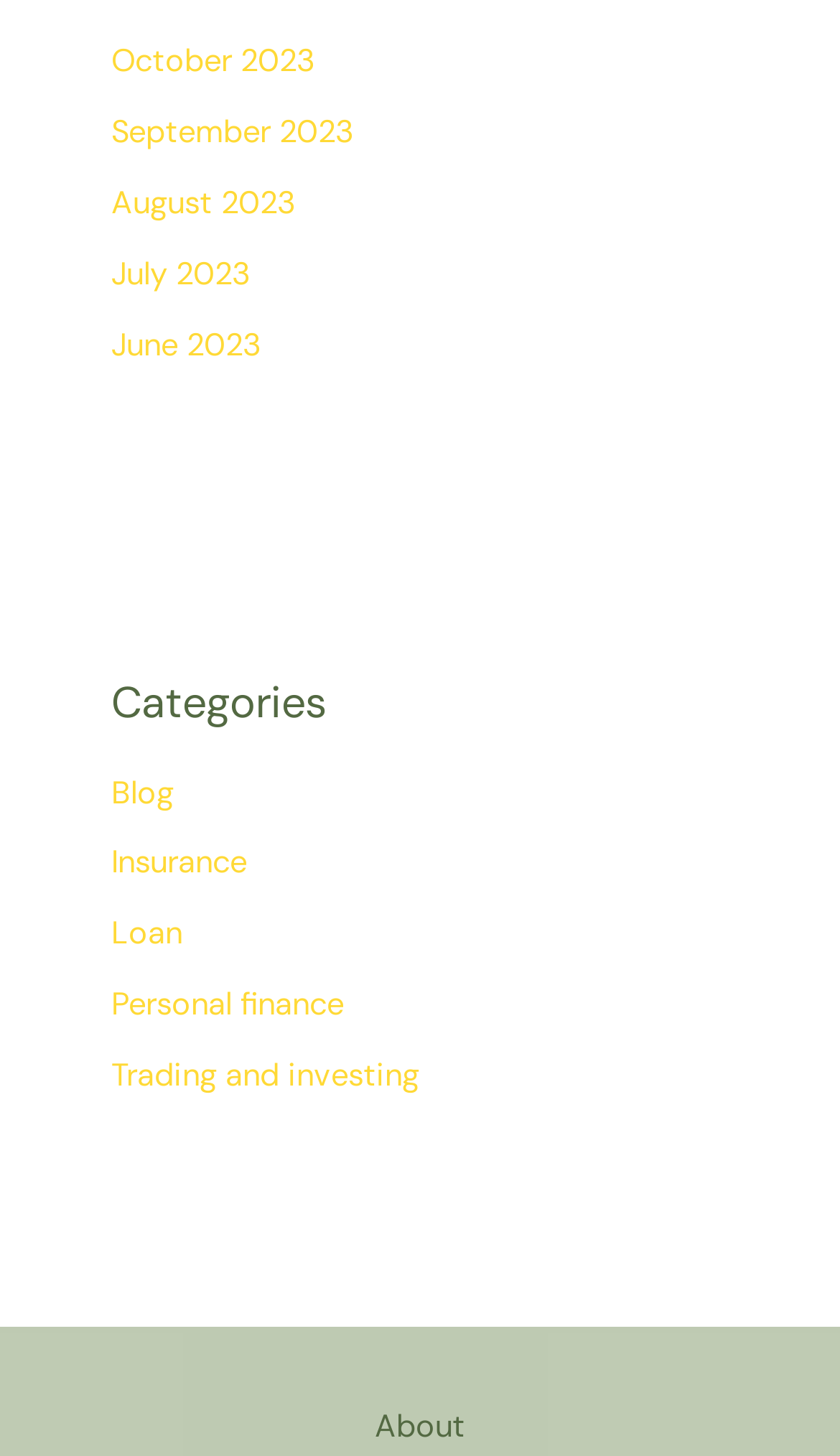Respond with a single word or phrase for the following question: 
What are the months listed on the webpage?

October to June 2023